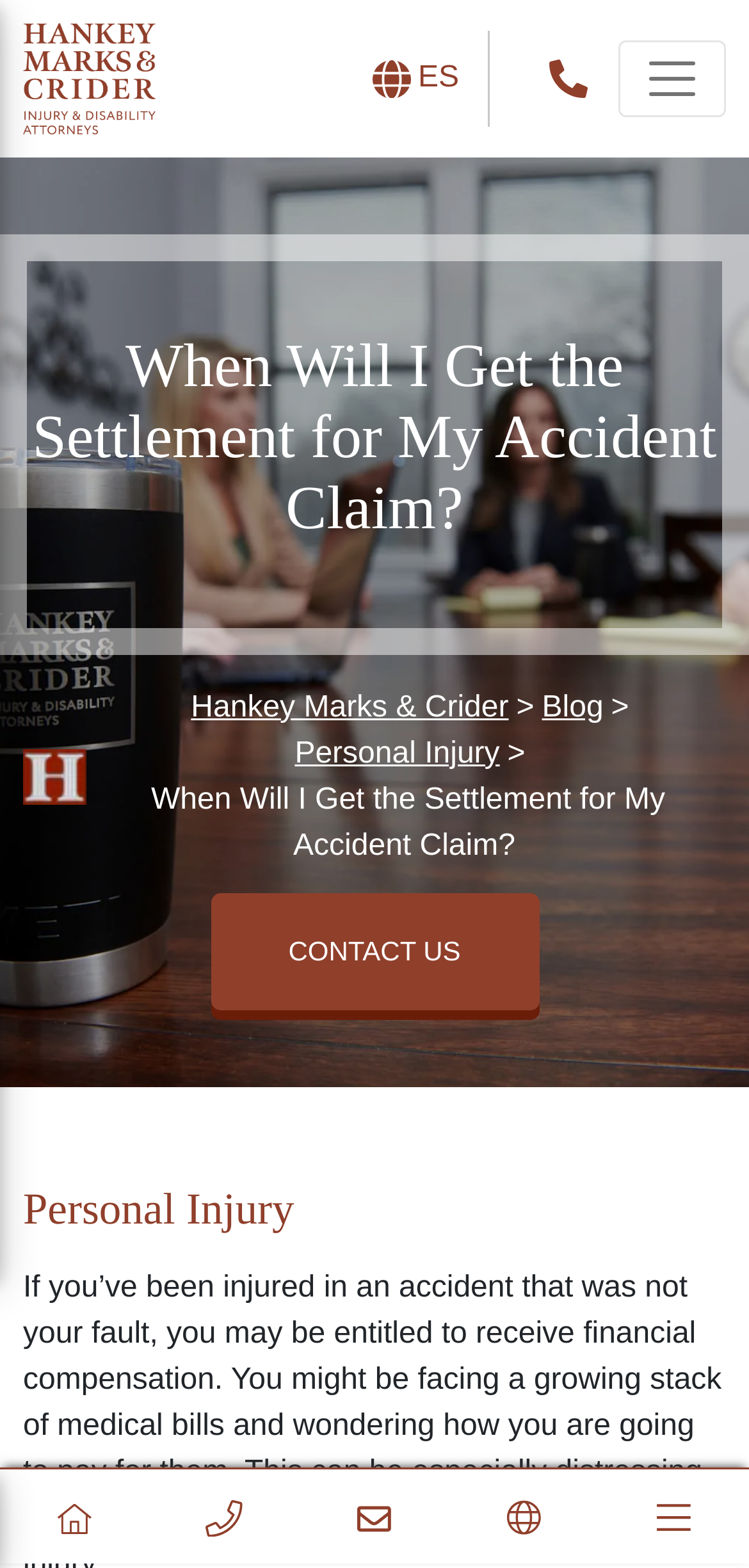Determine the bounding box for the described HTML element: "parent_node: infodesk@skylinehenderson.com aria-label="List link"". Ensure the coordinates are four float numbers between 0 and 1 in the format [left, top, right, bottom].

None